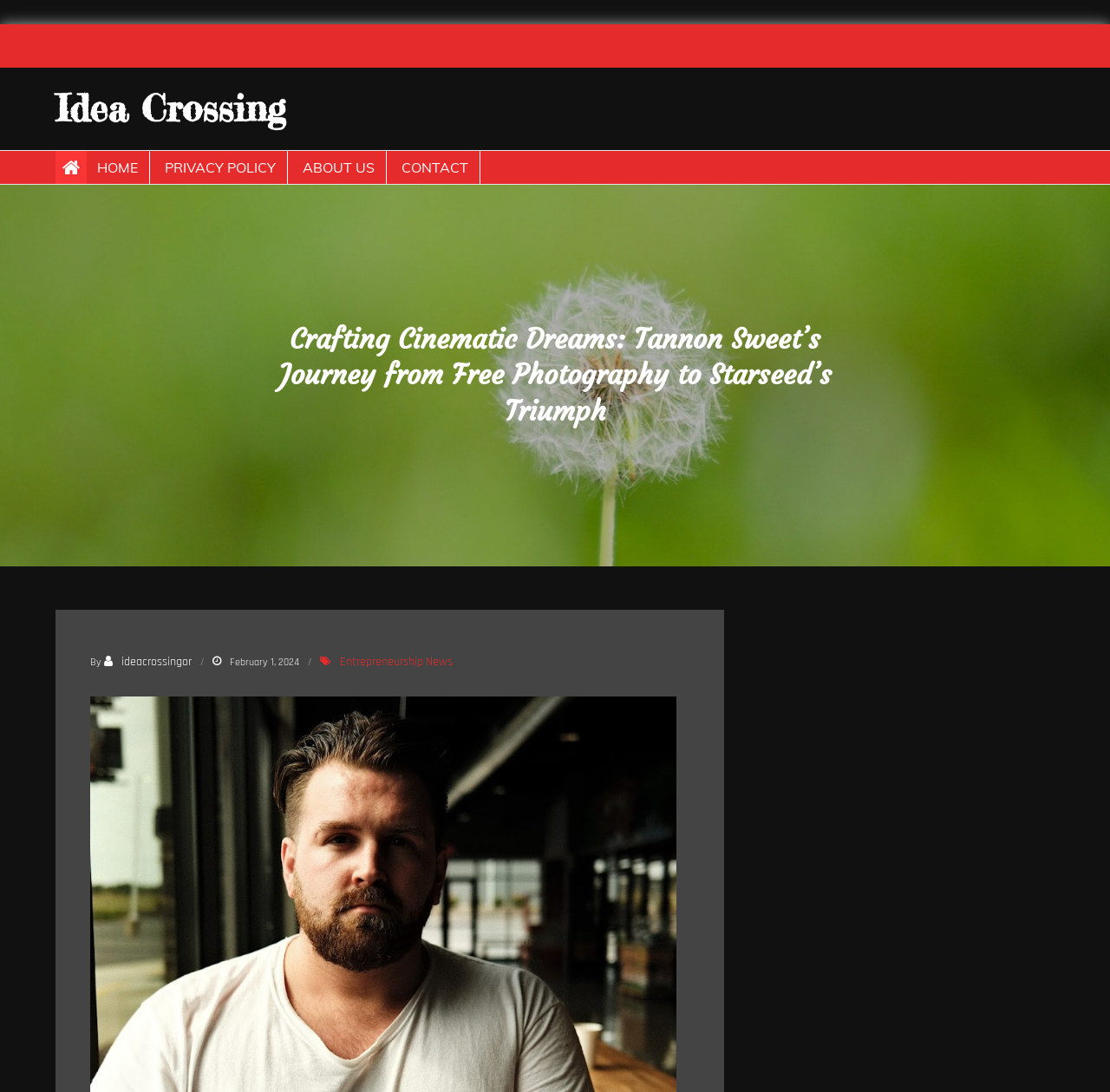Please look at the image and answer the question with a detailed explanation: What is the name of the website?

The answer can be found in the heading element, which contains the text 'Idea Crossing'. This suggests that the website is named Idea Crossing.